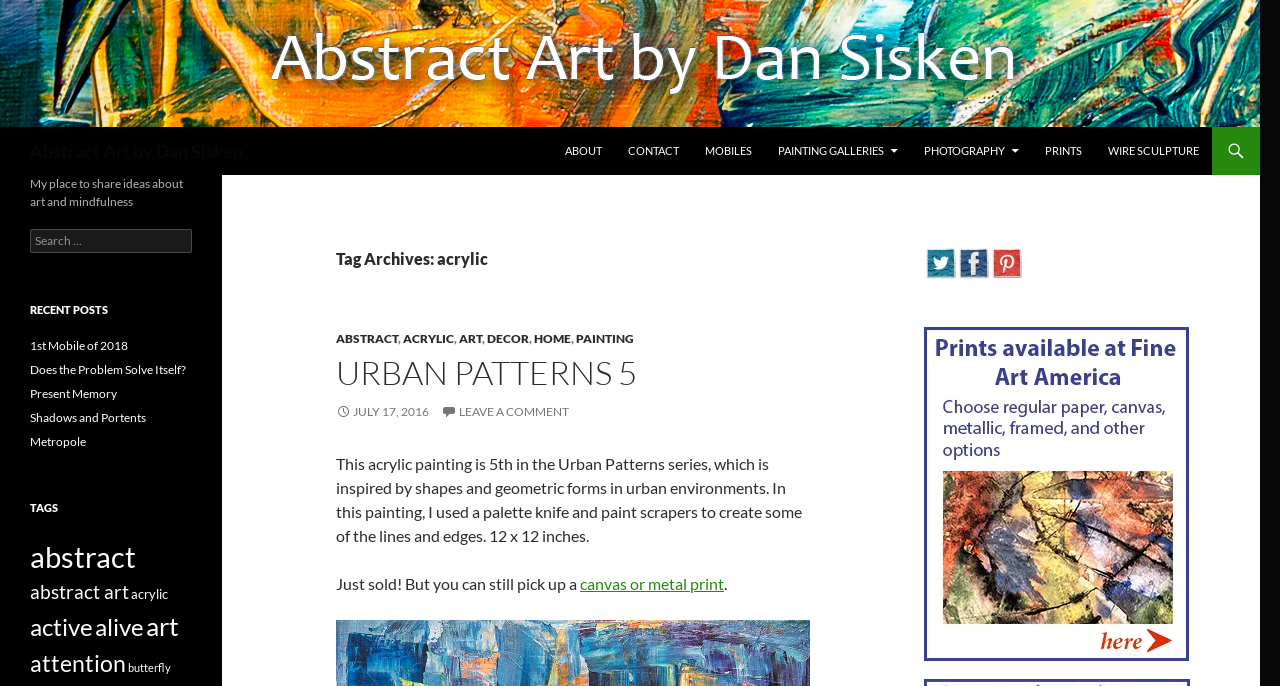Please identify the bounding box coordinates for the region that you need to click to follow this instruction: "Visit Twitter page".

[0.722, 0.368, 0.748, 0.393]